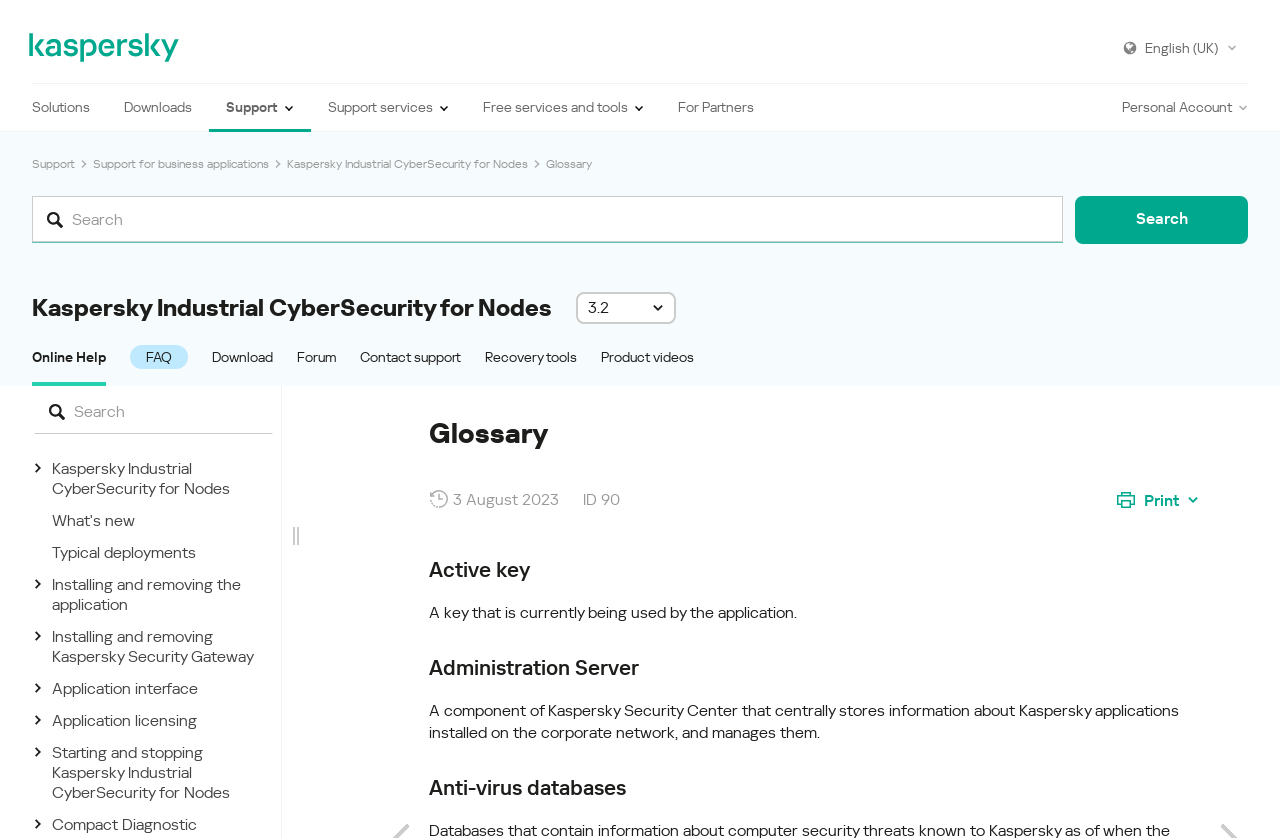Could you find the bounding box coordinates of the clickable area to complete this instruction: "View professionals"?

None